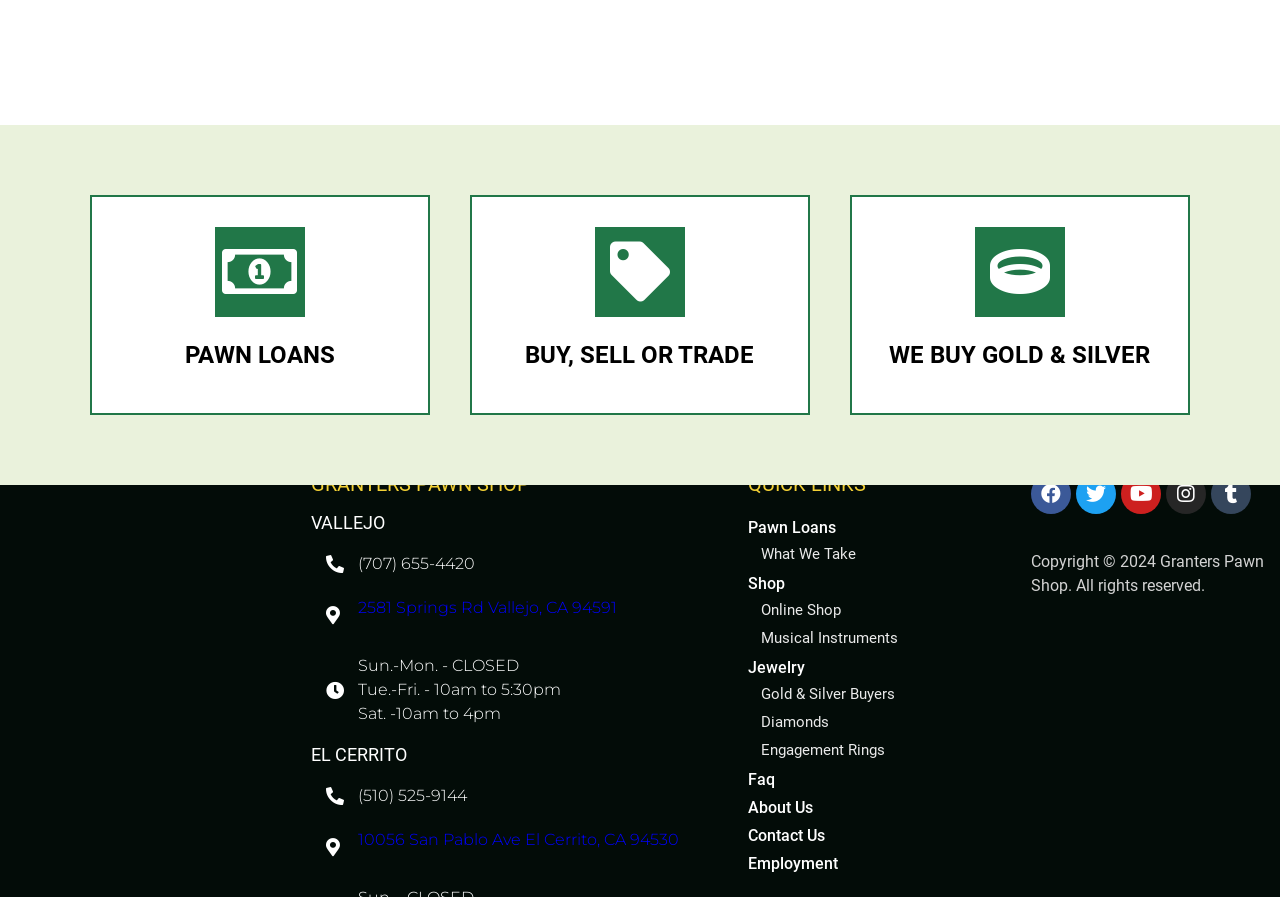Use a single word or phrase to answer the following:
What social media platform has an icon with a bird?

Twitter